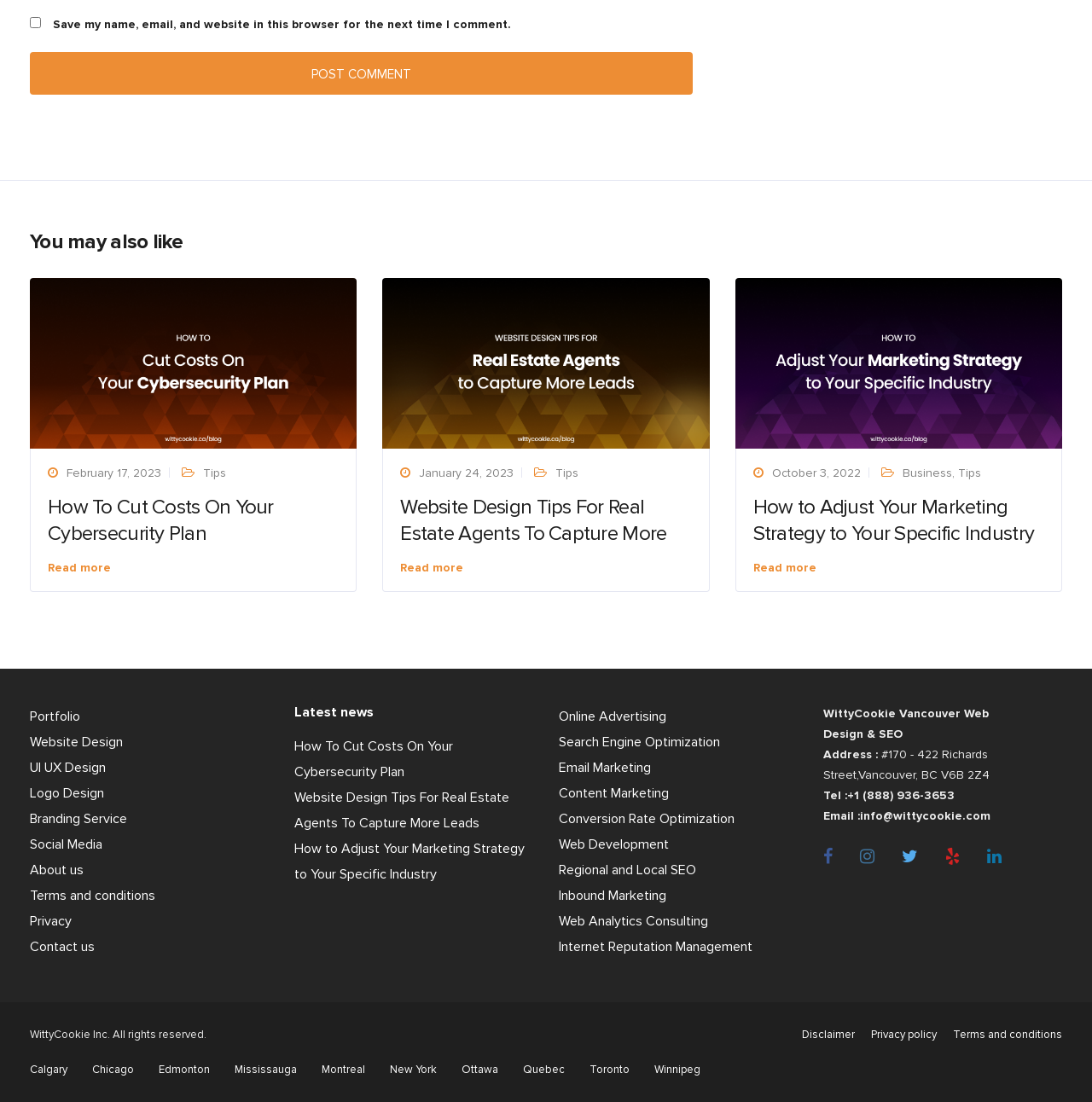Find the bounding box coordinates for the area that must be clicked to perform this action: "Read more about How To Cut Costs On Your Cybersecurity Plan".

[0.044, 0.509, 0.102, 0.522]